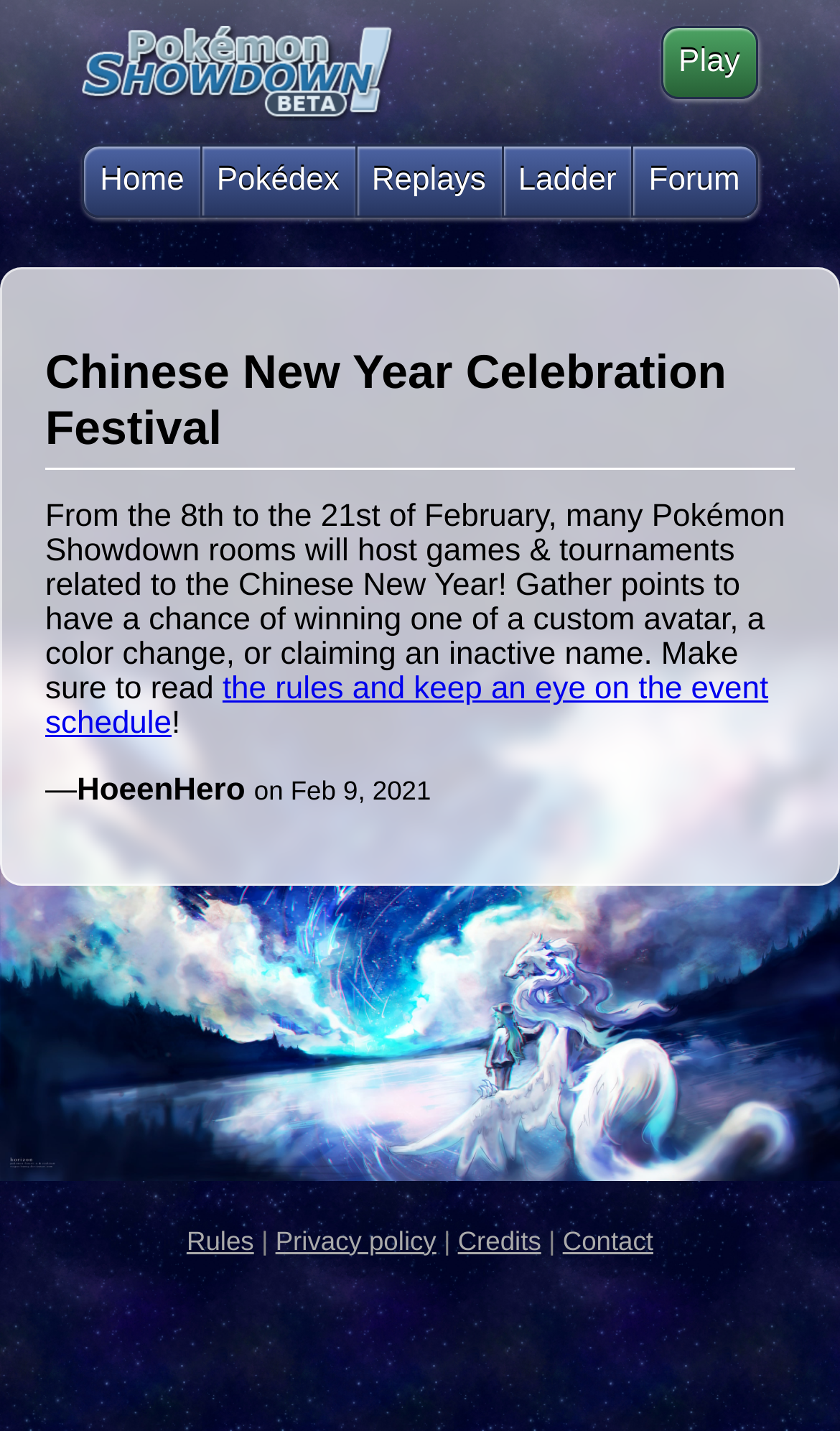Could you determine the bounding box coordinates of the clickable element to complete the instruction: "View Pokédex"? Provide the coordinates as four float numbers between 0 and 1, i.e., [left, top, right, bottom].

[0.237, 0.1, 0.425, 0.152]